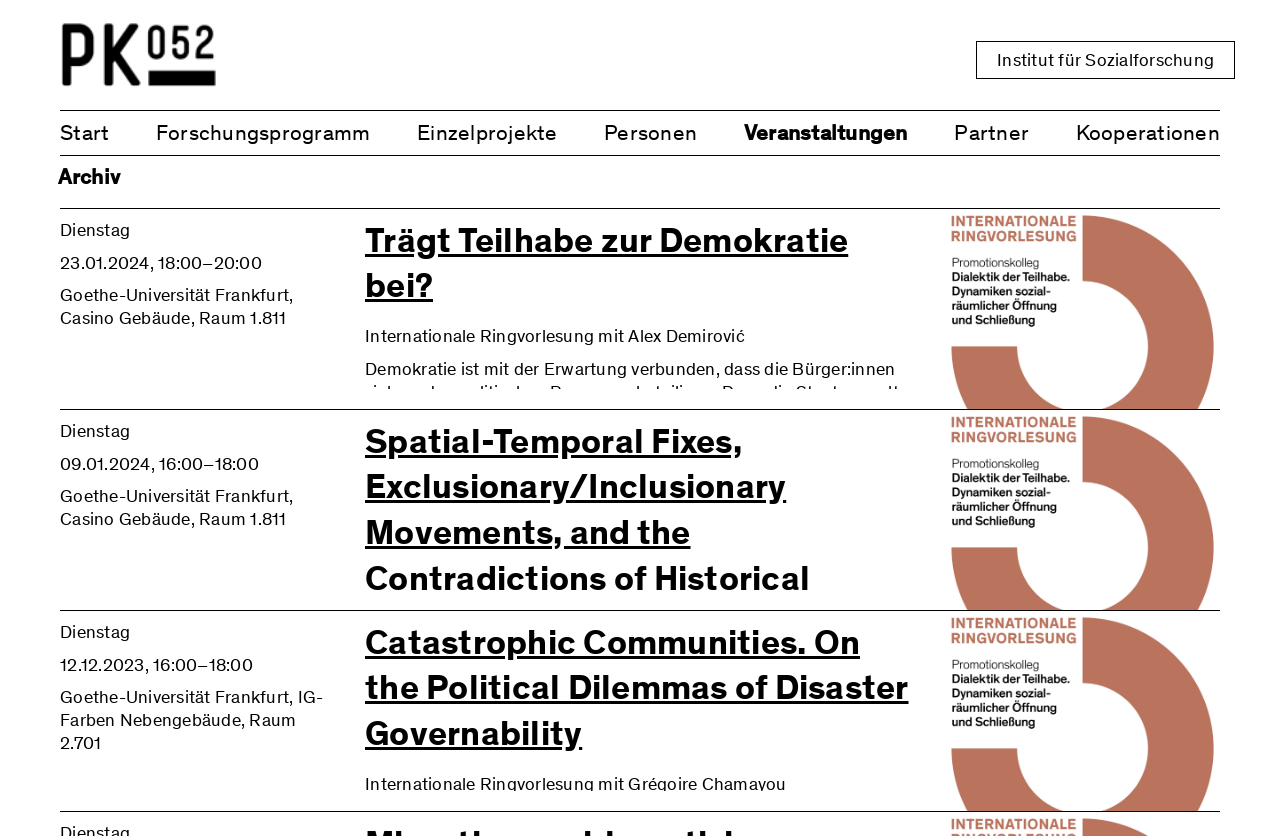Answer the question with a single word or phrase: 
Where is the event 'Catastrophic Communities. On the Political Dilemmas of Disaster Governability' taking place?

IG-Farben Nebengebäude, Raum 2.701